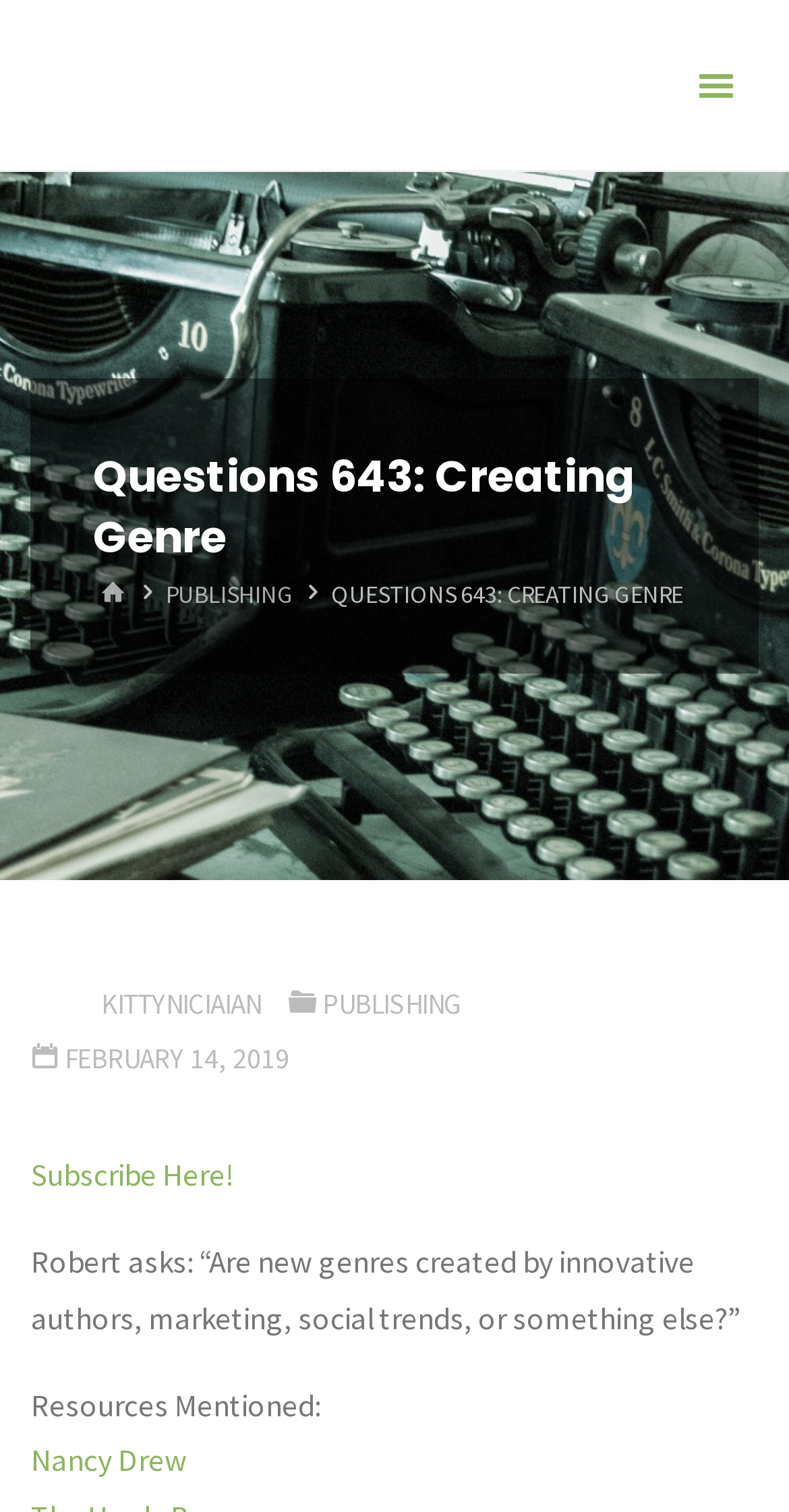Locate the bounding box coordinates of the UI element described by: "Publishing". The bounding box coordinates should consist of four float numbers between 0 and 1, i.e., [left, top, right, bottom].

[0.211, 0.382, 0.372, 0.402]